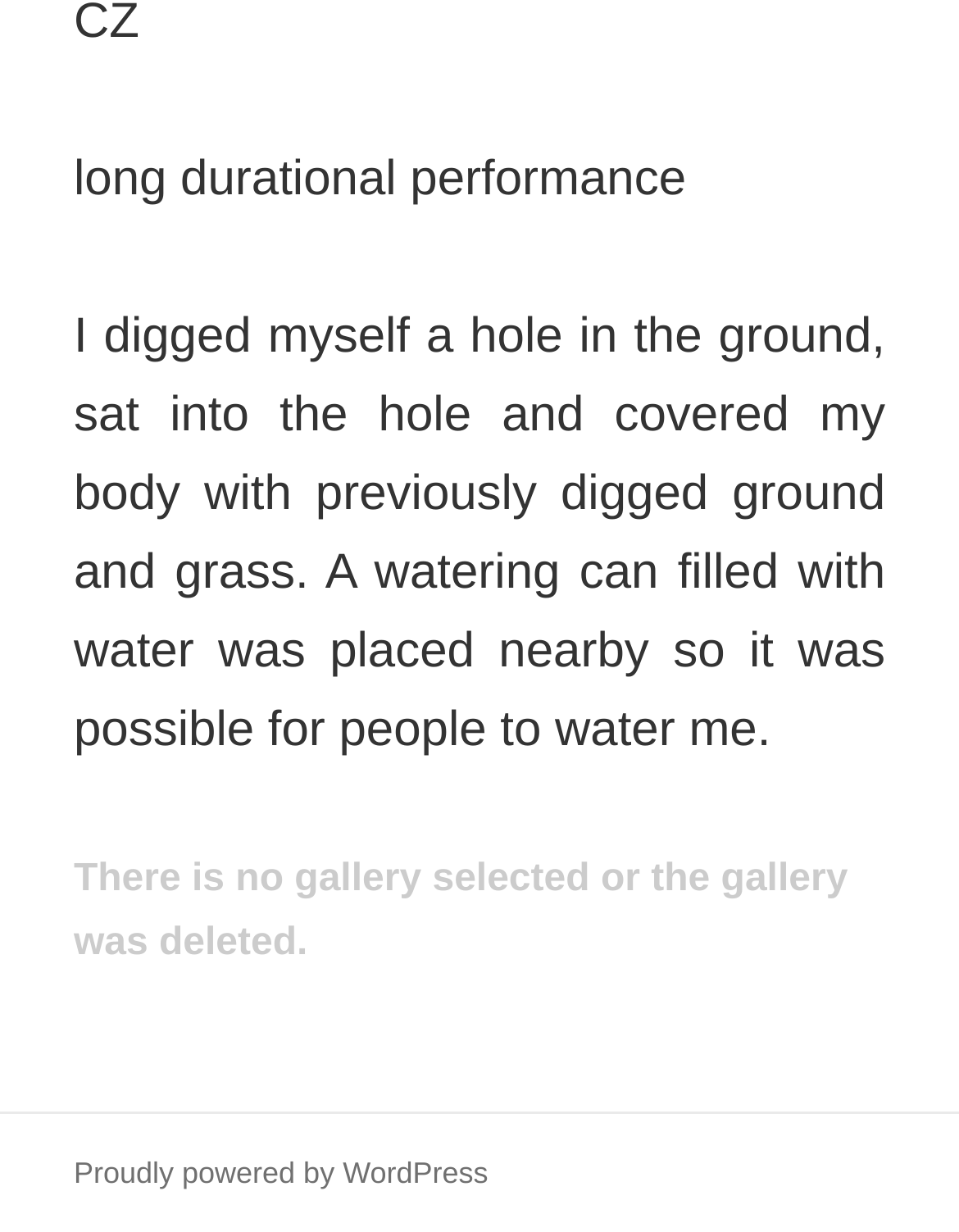Locate the bounding box of the UI element defined by this description: "Proudly powered by WordPress". The coordinates should be given as four float numbers between 0 and 1, formatted as [left, top, right, bottom].

[0.077, 0.938, 0.509, 0.967]